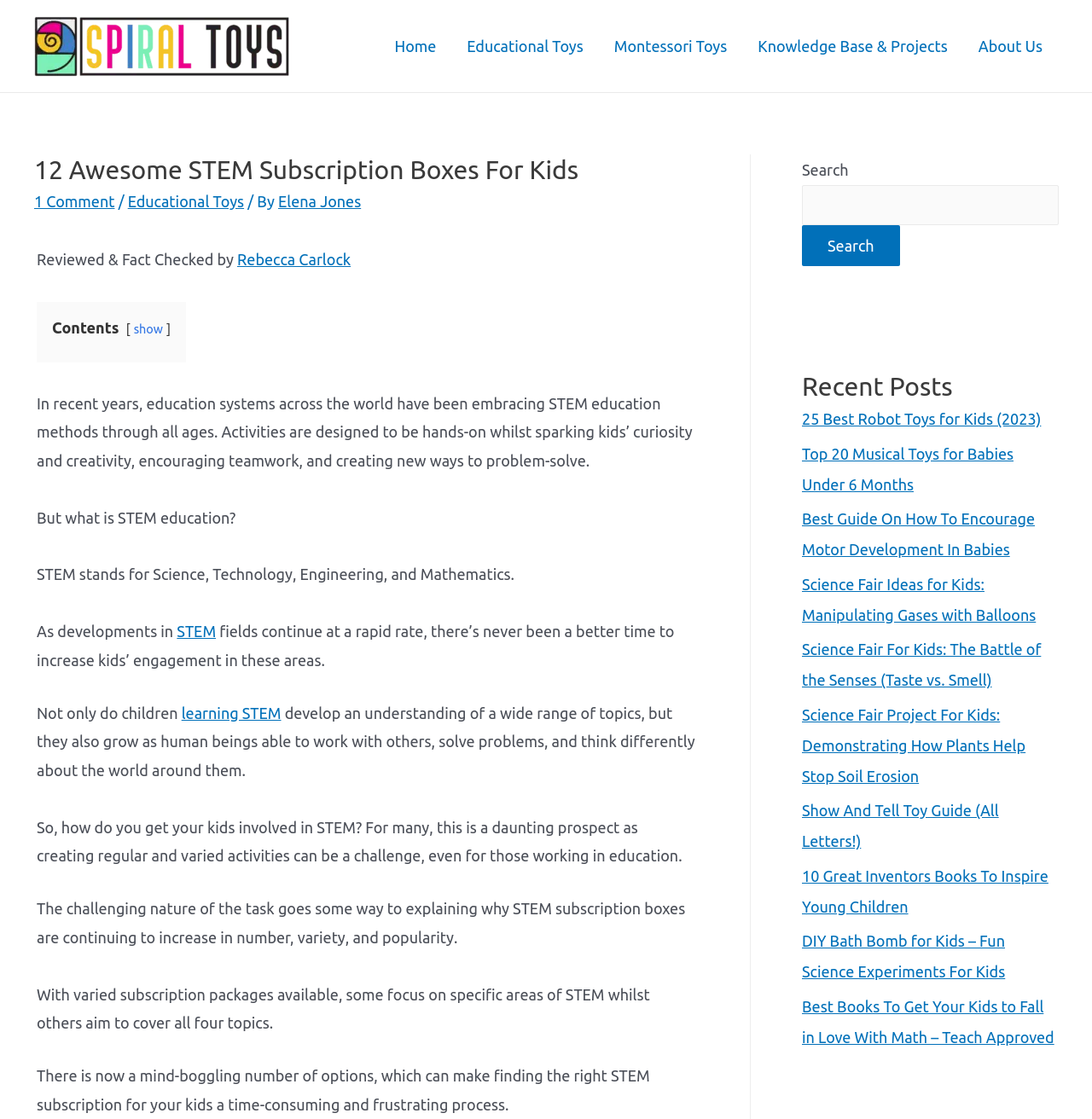Pinpoint the bounding box coordinates of the element to be clicked to execute the instruction: "Read the article about '25 Best Robot Toys for Kids'".

[0.734, 0.367, 0.953, 0.382]